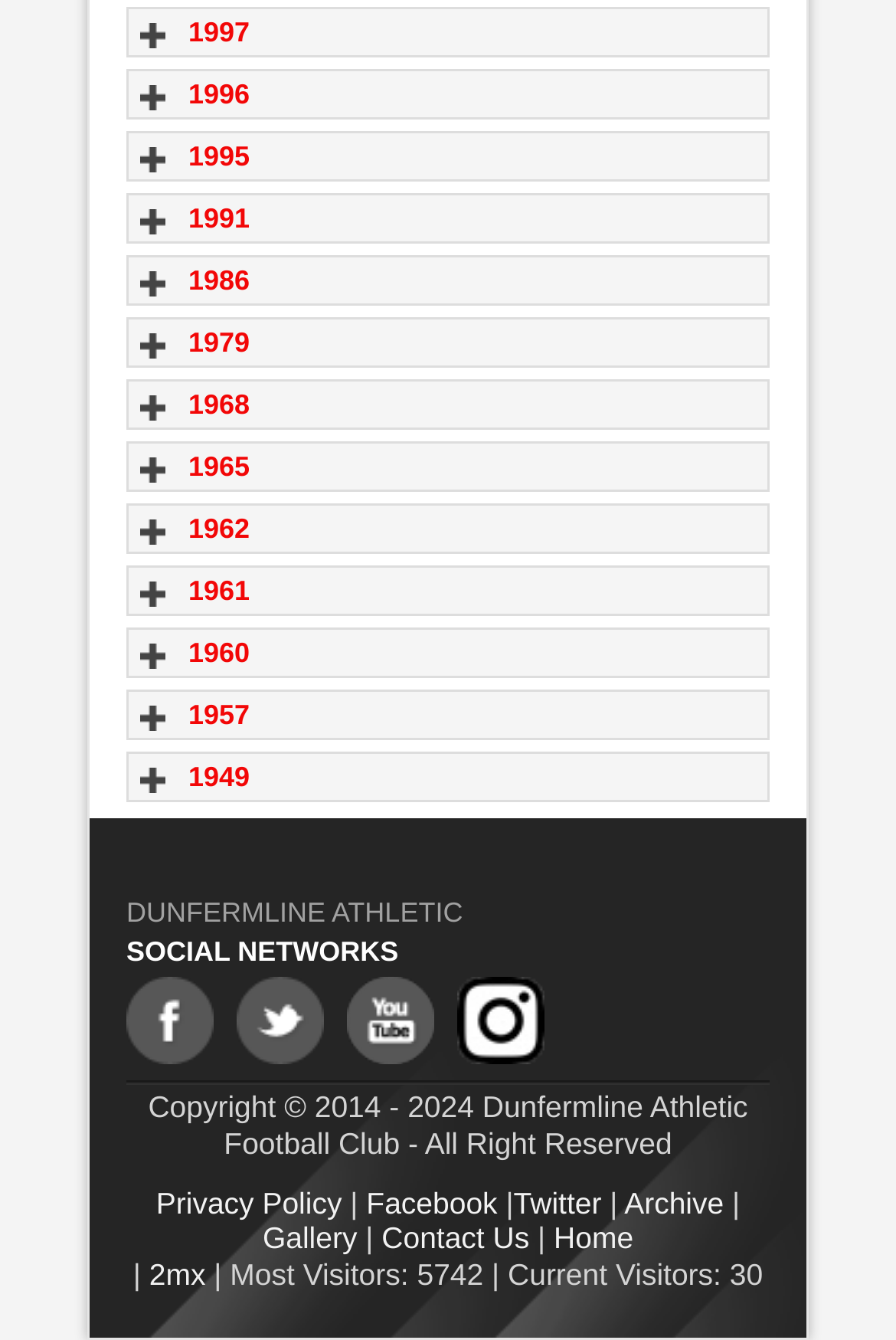Pinpoint the bounding box coordinates of the clickable element needed to complete the instruction: "View Archive". The coordinates should be provided as four float numbers between 0 and 1: [left, top, right, bottom].

[0.697, 0.885, 0.808, 0.91]